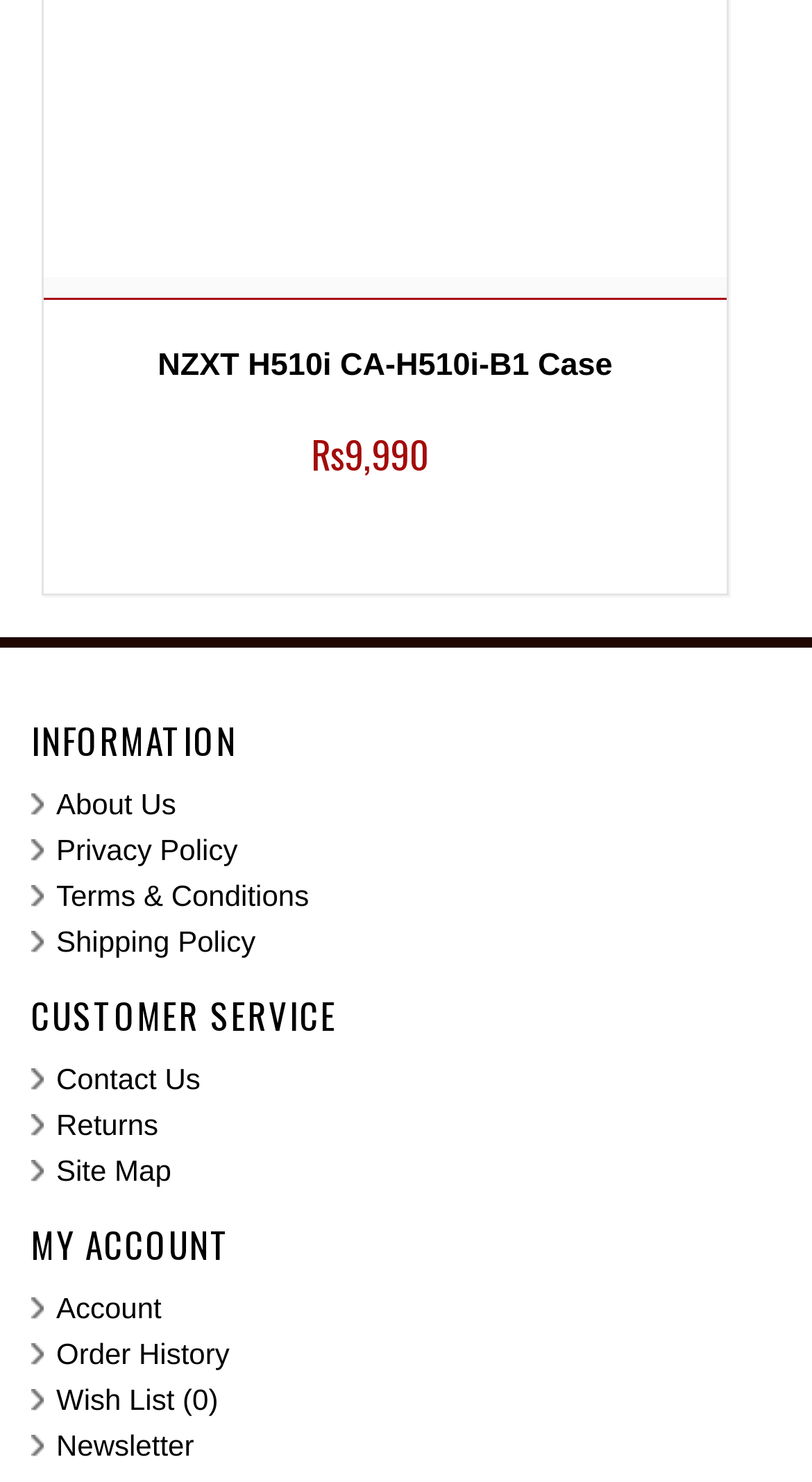Using the provided element description: "Terms & Conditions", identify the bounding box coordinates. The coordinates should be four floats between 0 and 1 in the order [left, top, right, bottom].

[0.038, 0.593, 0.936, 0.615]